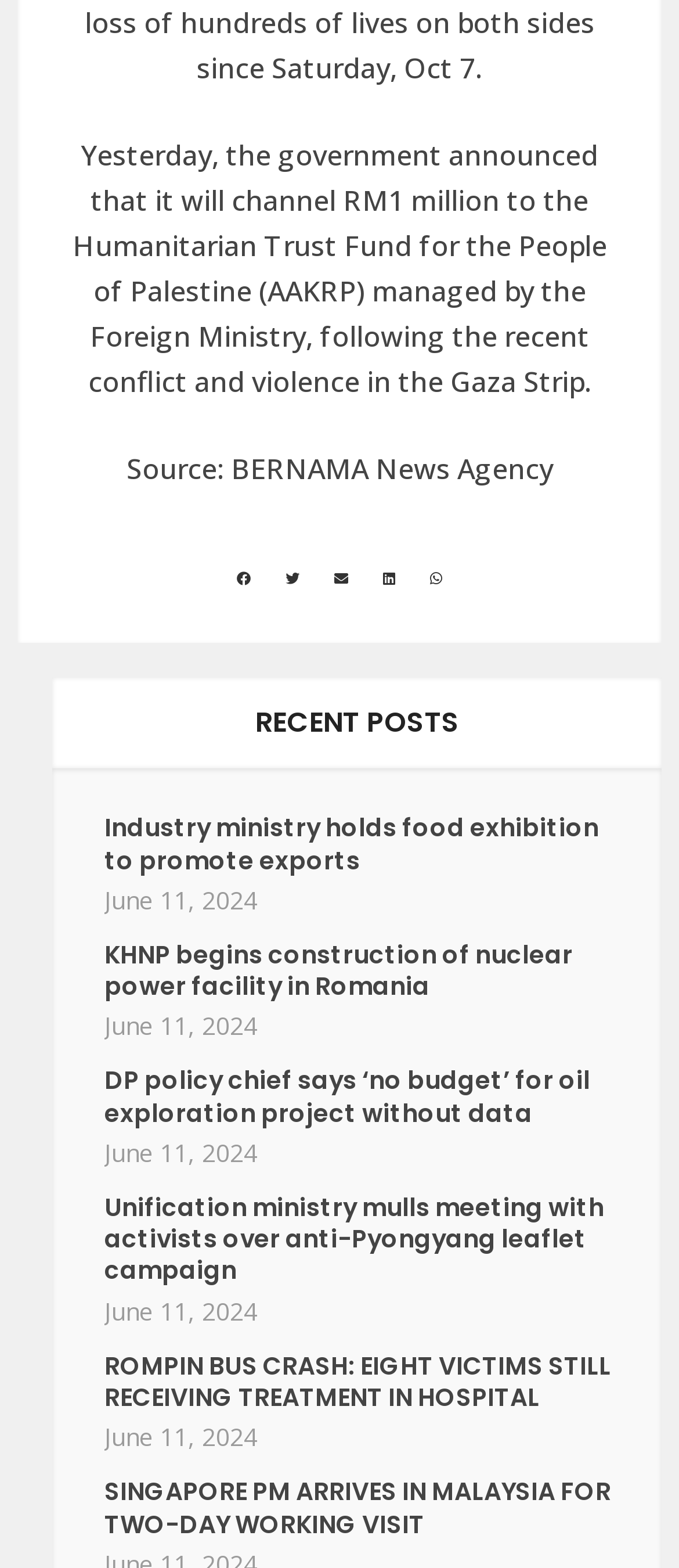Examine the image carefully and respond to the question with a detailed answer: 
What is the title of the last recent post?

I looked at the section with the heading 'RECENT POSTS' and found the last article. The title of the last article is 'SINGAPORE PM ARRIVES IN MALAYSIA FOR TWO-DAY WORKING VISIT'.